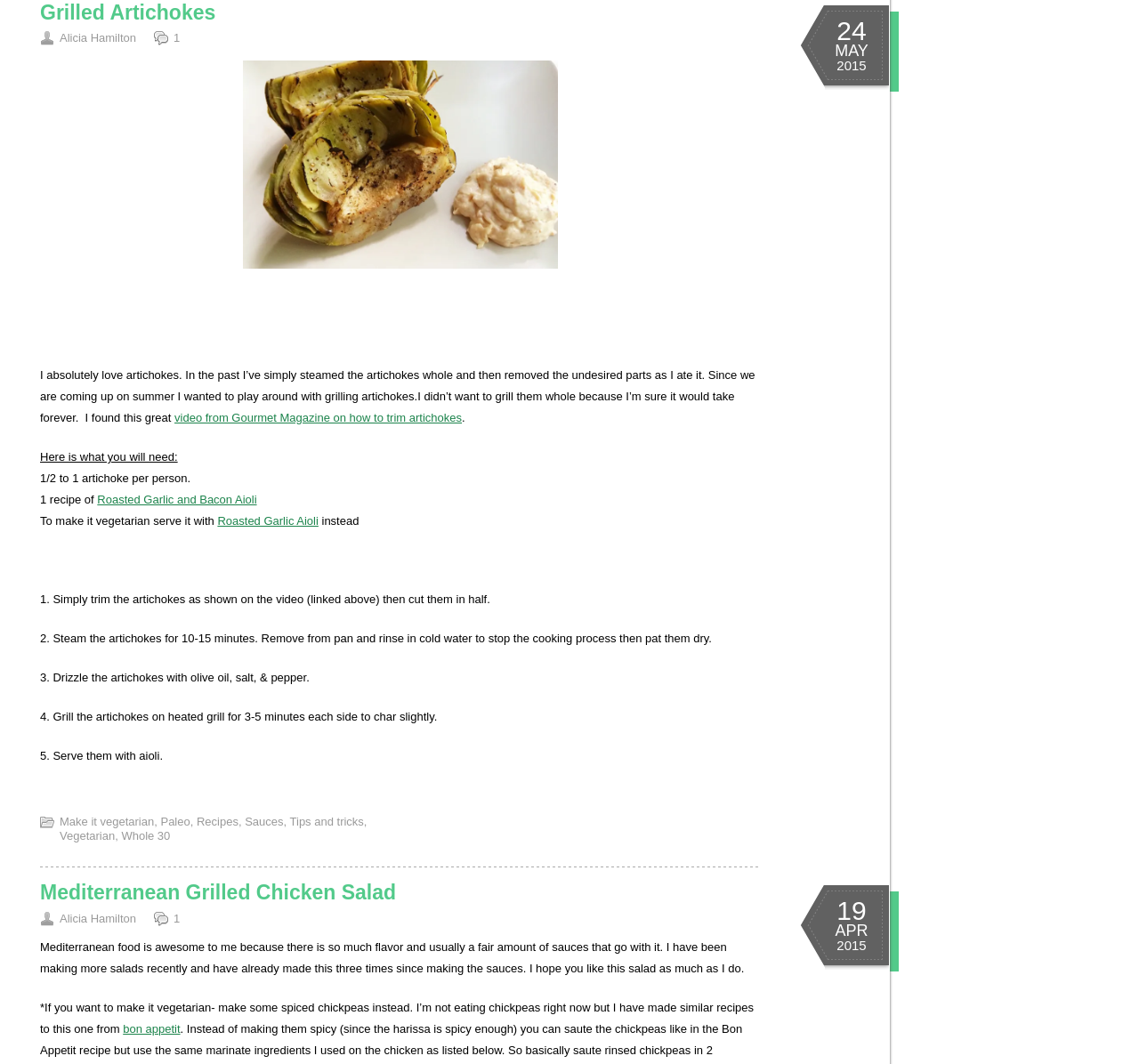Find the bounding box coordinates corresponding to the UI element with the description: "Mediterranean Grilled Chicken Salad". The coordinates should be formatted as [left, top, right, bottom], with values as floats between 0 and 1.

[0.035, 0.828, 0.348, 0.85]